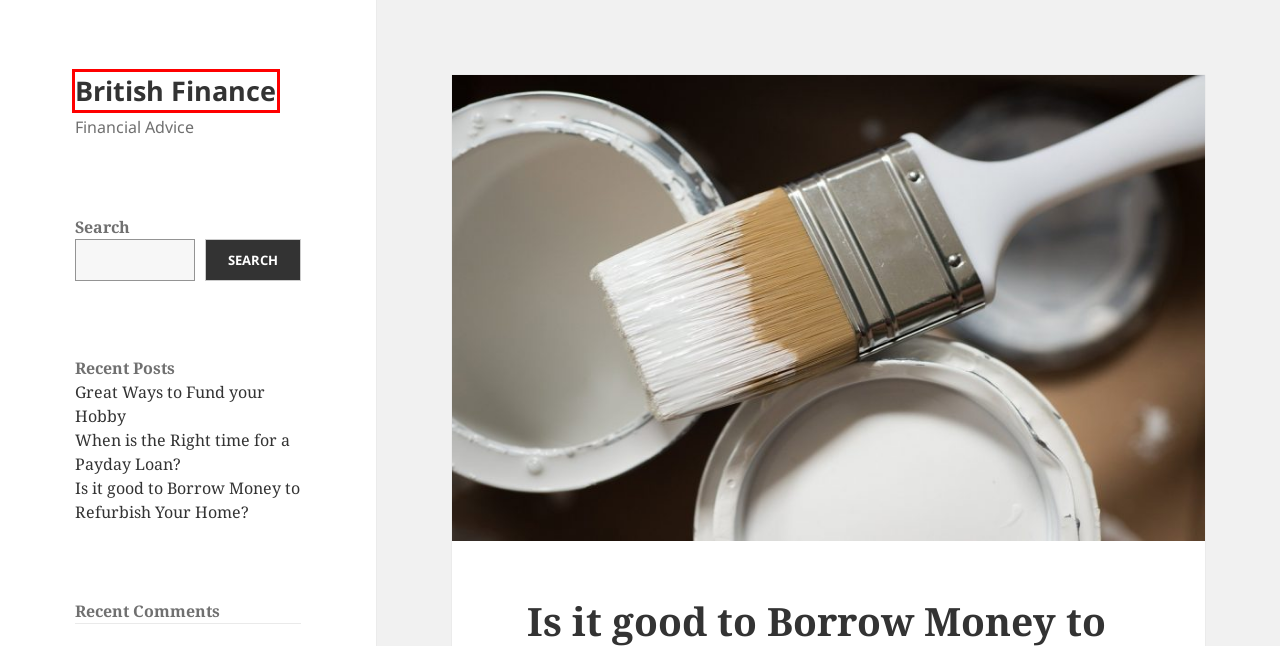Look at the given screenshot of a webpage with a red rectangle bounding box around a UI element. Pick the description that best matches the new webpage after clicking the element highlighted. The descriptions are:
A. September 2020 – British Finance
B. British Finance – Financial Advice
C. Blog Tool, Publishing Platform, and CMS – WordPress.org
D. March 2021 – British Finance
E. When is the Right time for a Payday Loan? – British Finance
F. Great Ways to Fund your Hobby – British Finance
G. Spending Money – British Finance
H. Refurbishment – British Finance

B